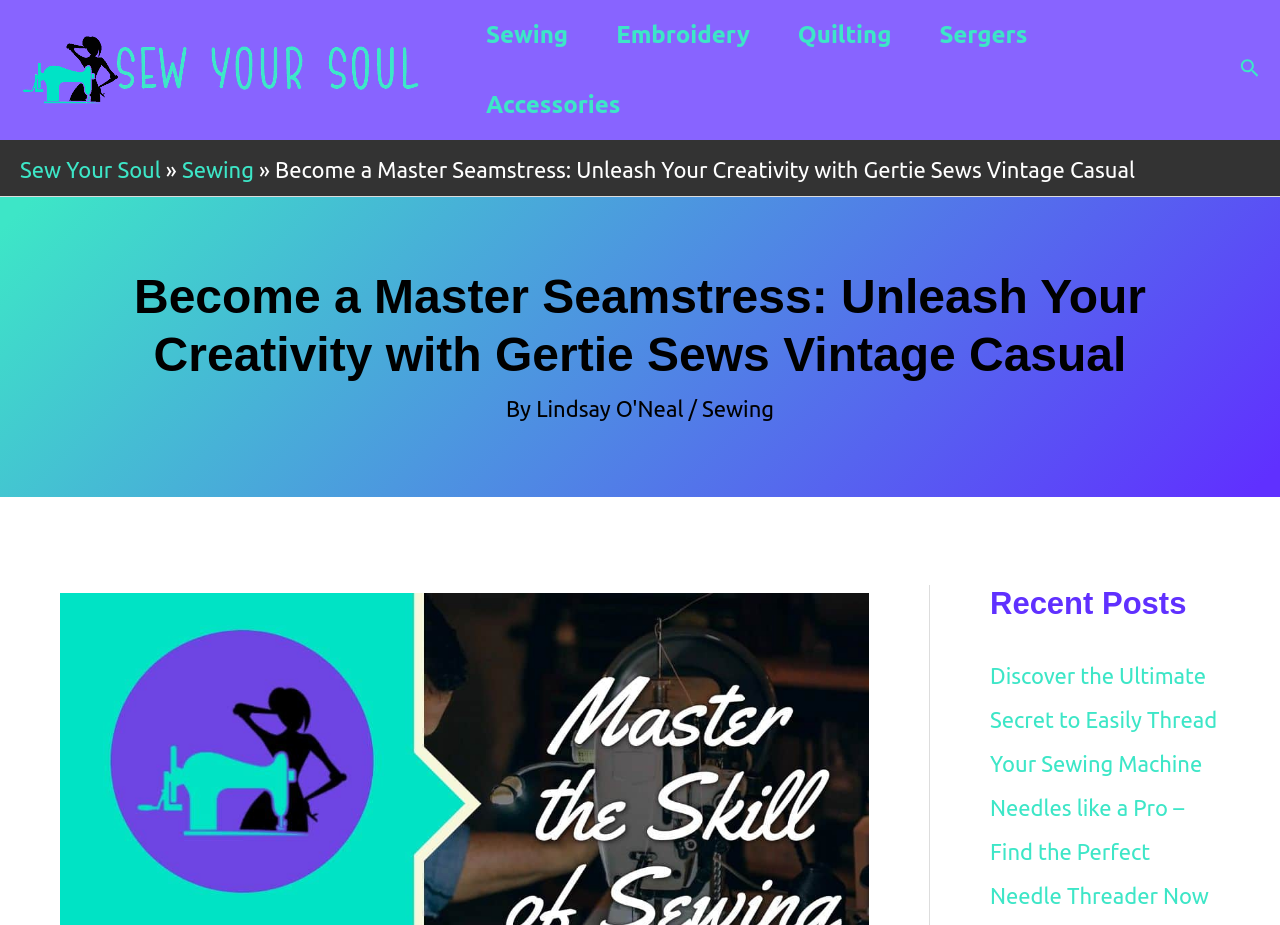Identify the bounding box coordinates of the area you need to click to perform the following instruction: "Go to Sewing page".

[0.361, 0.0, 0.463, 0.076]